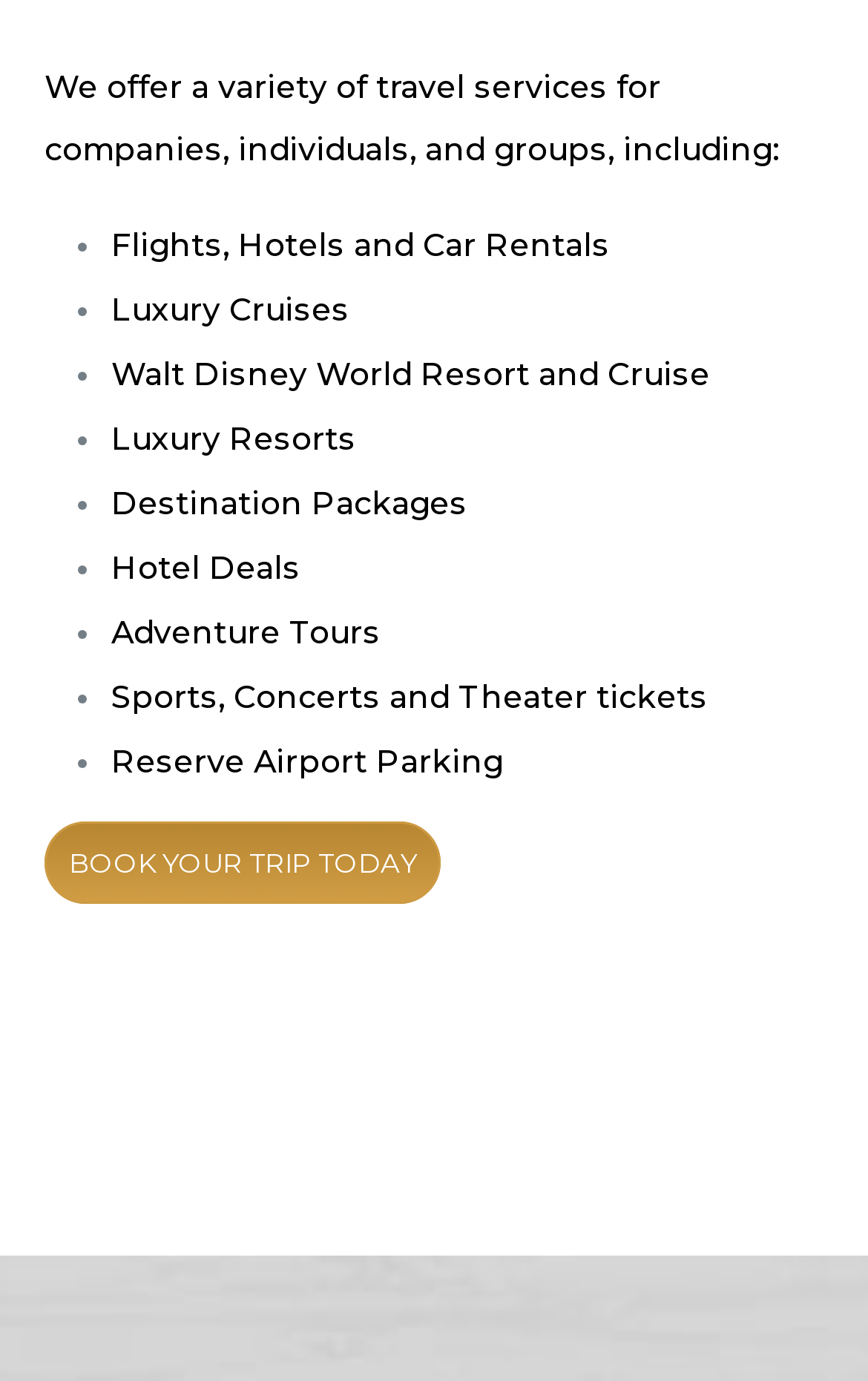Locate the bounding box coordinates of the area you need to click to fulfill this instruction: 'Explore flights, hotels and car rentals'. The coordinates must be in the form of four float numbers ranging from 0 to 1: [left, top, right, bottom].

[0.128, 0.163, 0.703, 0.192]